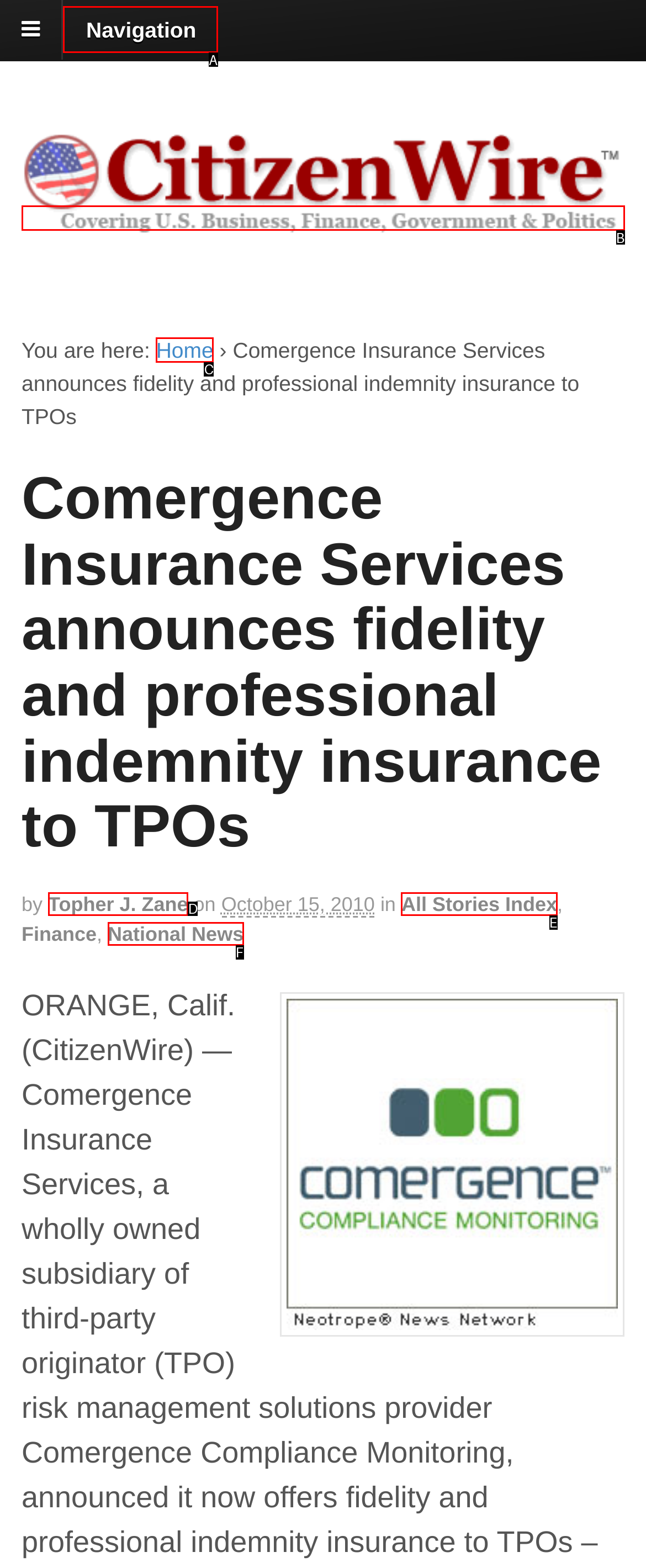Tell me which one HTML element best matches the description: Topher J. Zane
Answer with the option's letter from the given choices directly.

D